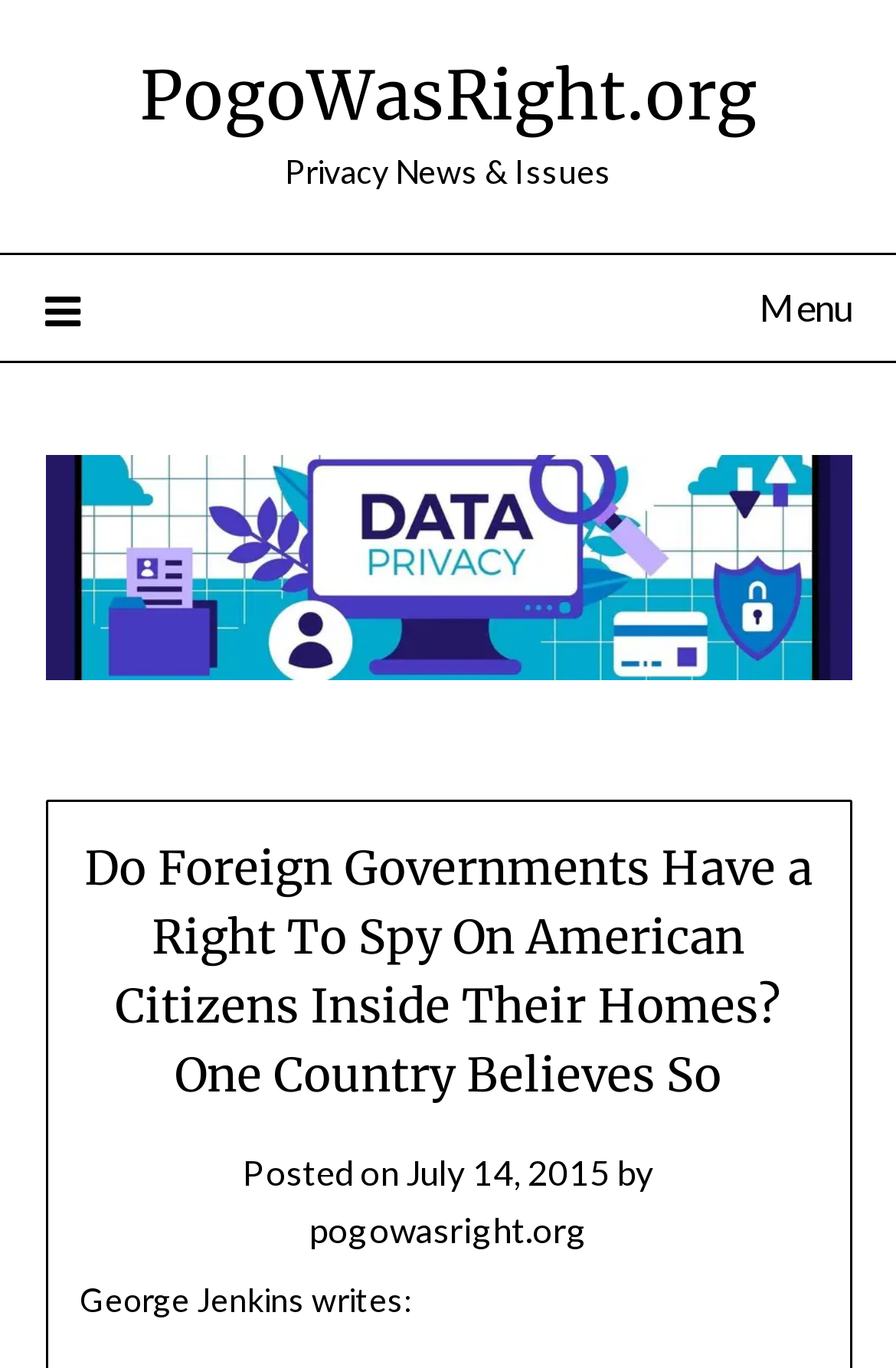Your task is to find and give the main heading text of the webpage.

Do Foreign Governments Have a Right To Spy On American Citizens Inside Their Homes? One Country Believes So